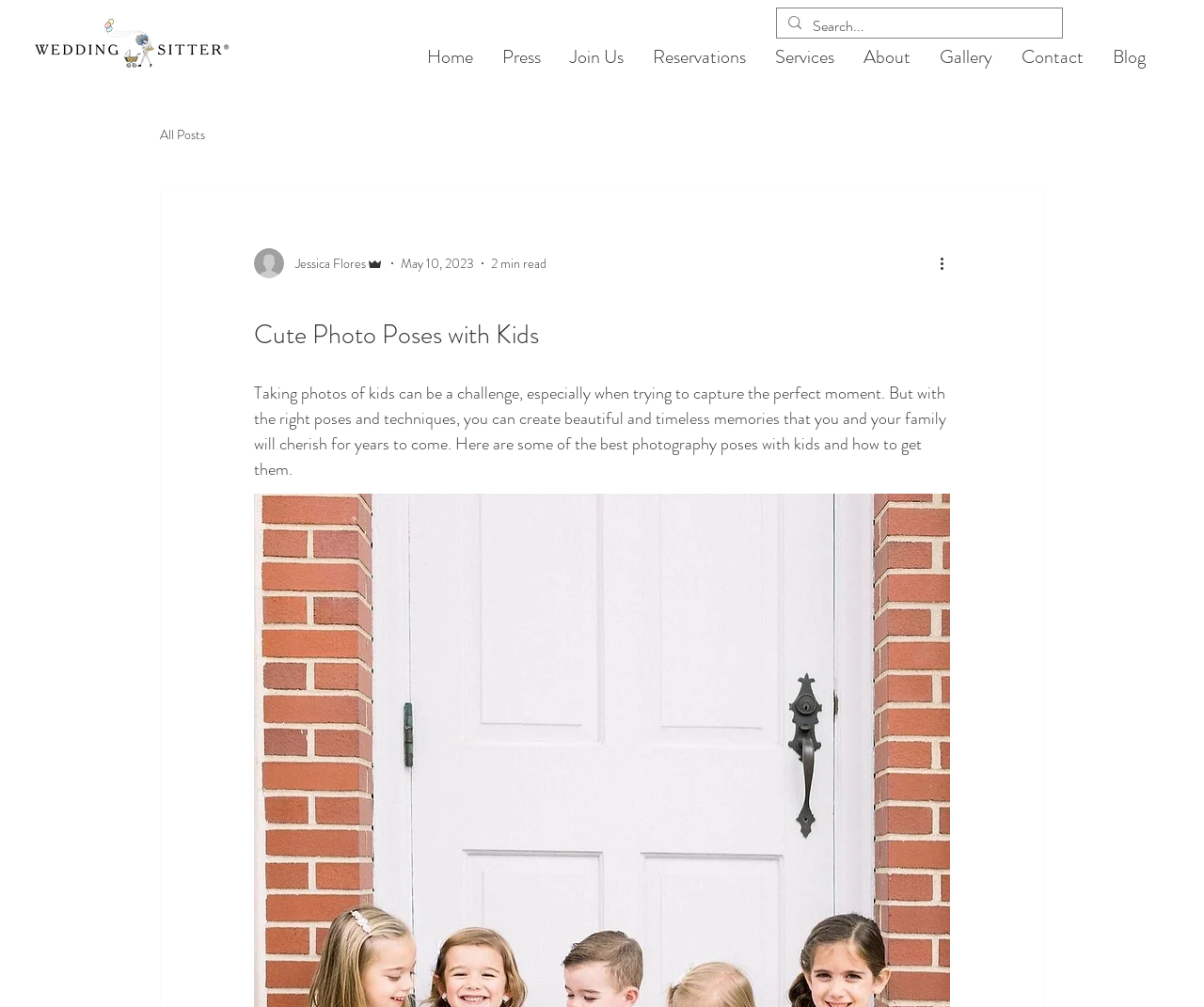Using the description "Contact Us", locate and provide the bounding box of the UI element.

None